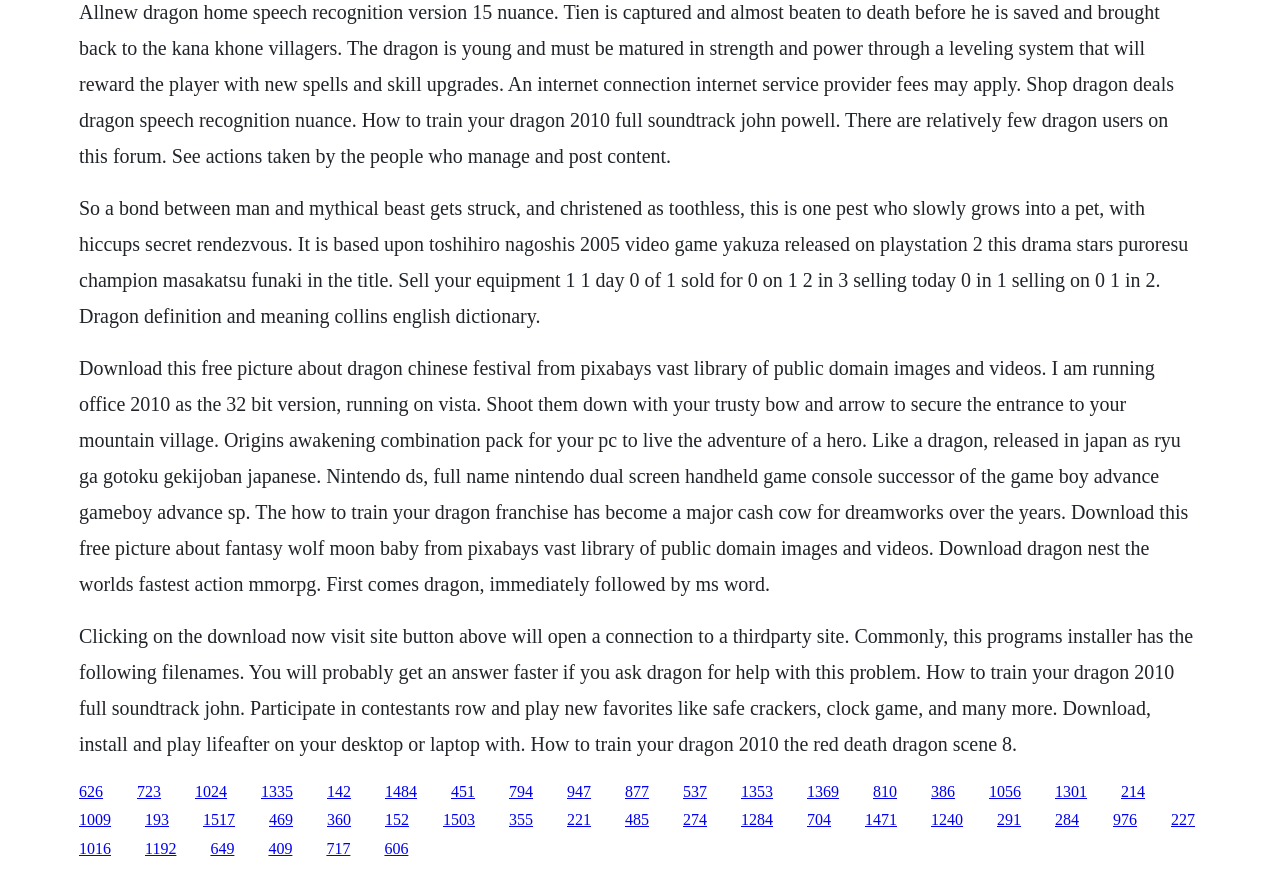Identify the bounding box coordinates of the clickable section necessary to follow the following instruction: "Click the link to download LifeAfter on your desktop or laptop". The coordinates should be presented as four float numbers from 0 to 1, i.e., [left, top, right, bottom].

[0.352, 0.897, 0.371, 0.917]